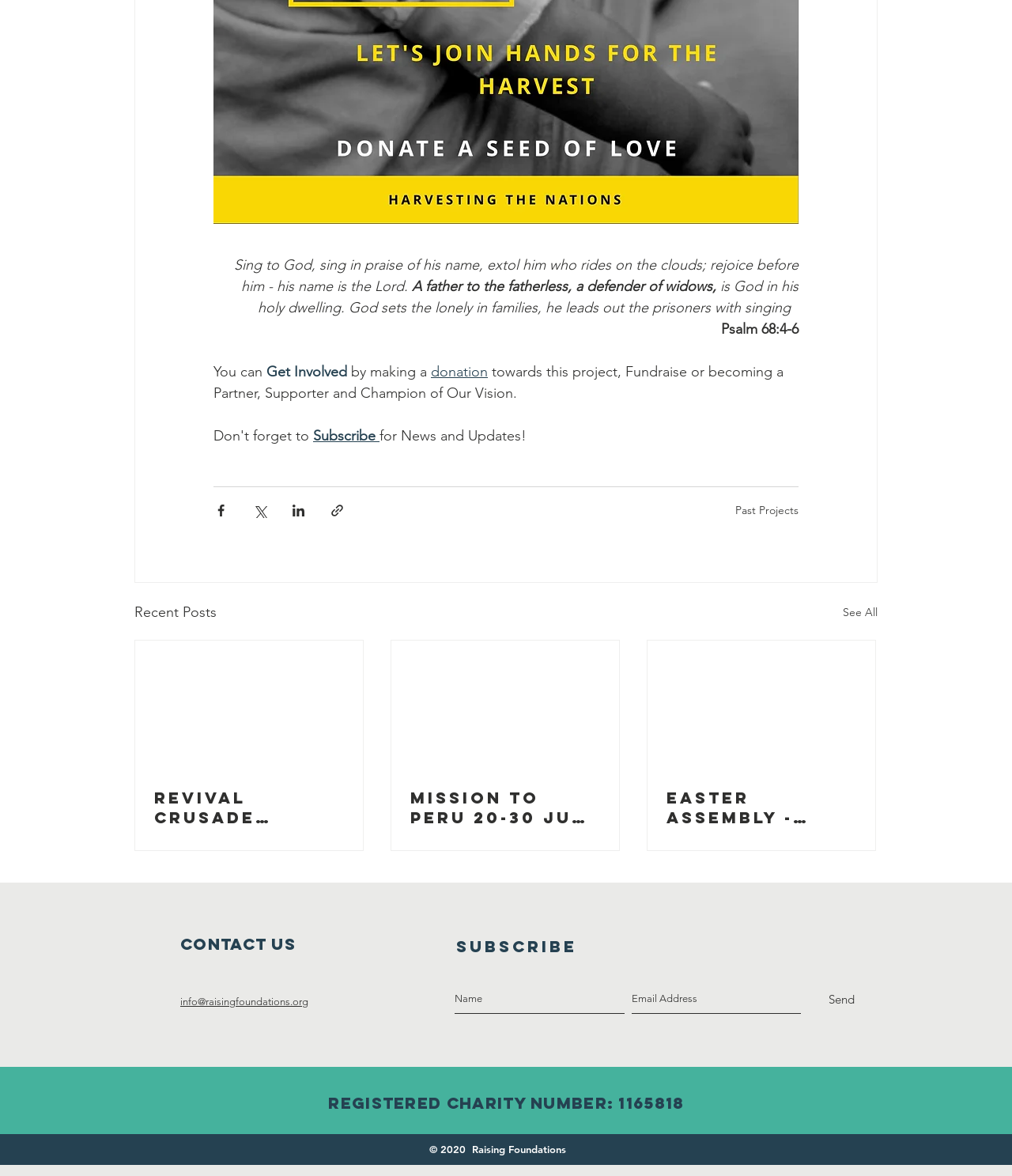Locate the bounding box coordinates of the clickable region necessary to complete the following instruction: "Subscribe for News and Updates". Provide the coordinates in the format of four float numbers between 0 and 1, i.e., [left, top, right, bottom].

[0.309, 0.363, 0.375, 0.378]